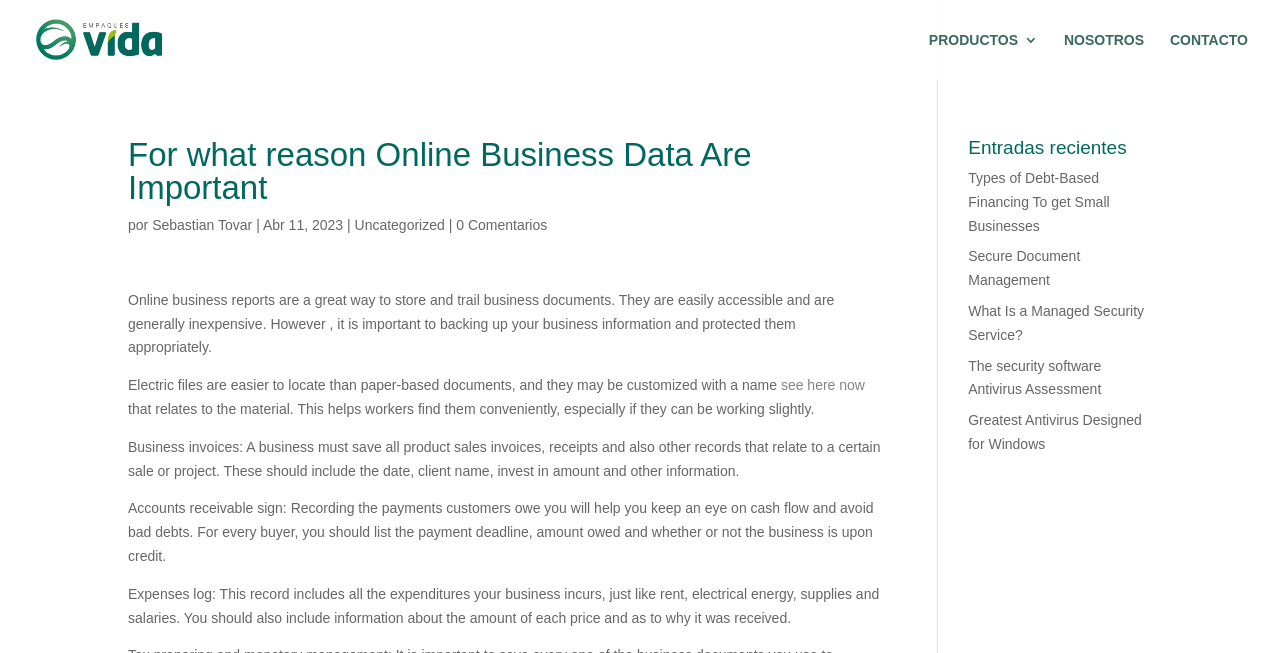What is the purpose of an expenses log?
Examine the image closely and answer the question with as much detail as possible.

According to the webpage, an expenses log is a record that includes all the expenditures a business incurs, such as rent, electrical energy, supplies, and salaries. This log helps to track business expenditures and provides information about the amount of each expense and why it was incurred.